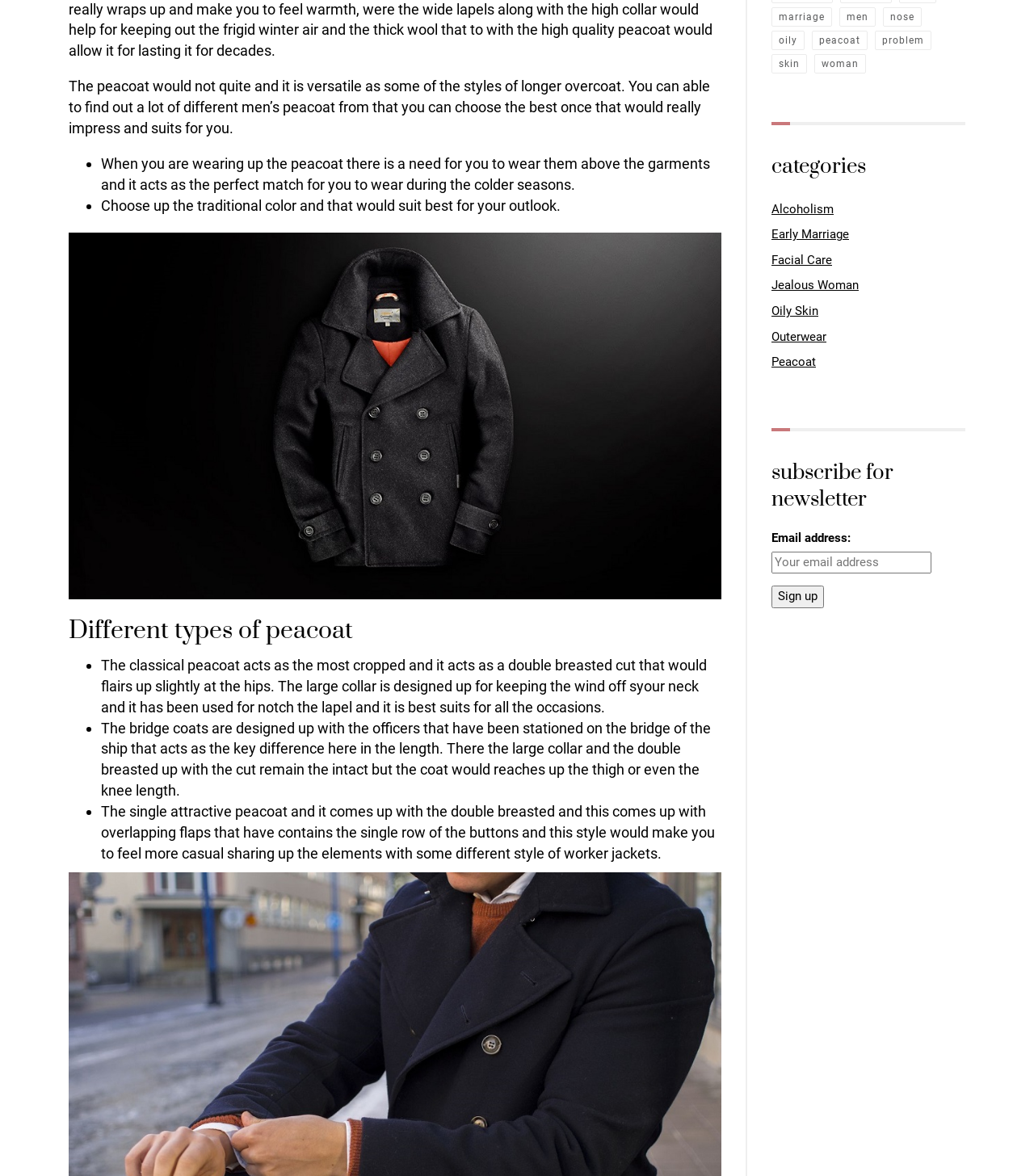Extract the bounding box for the UI element that matches this description: "oily".

[0.746, 0.026, 0.778, 0.043]